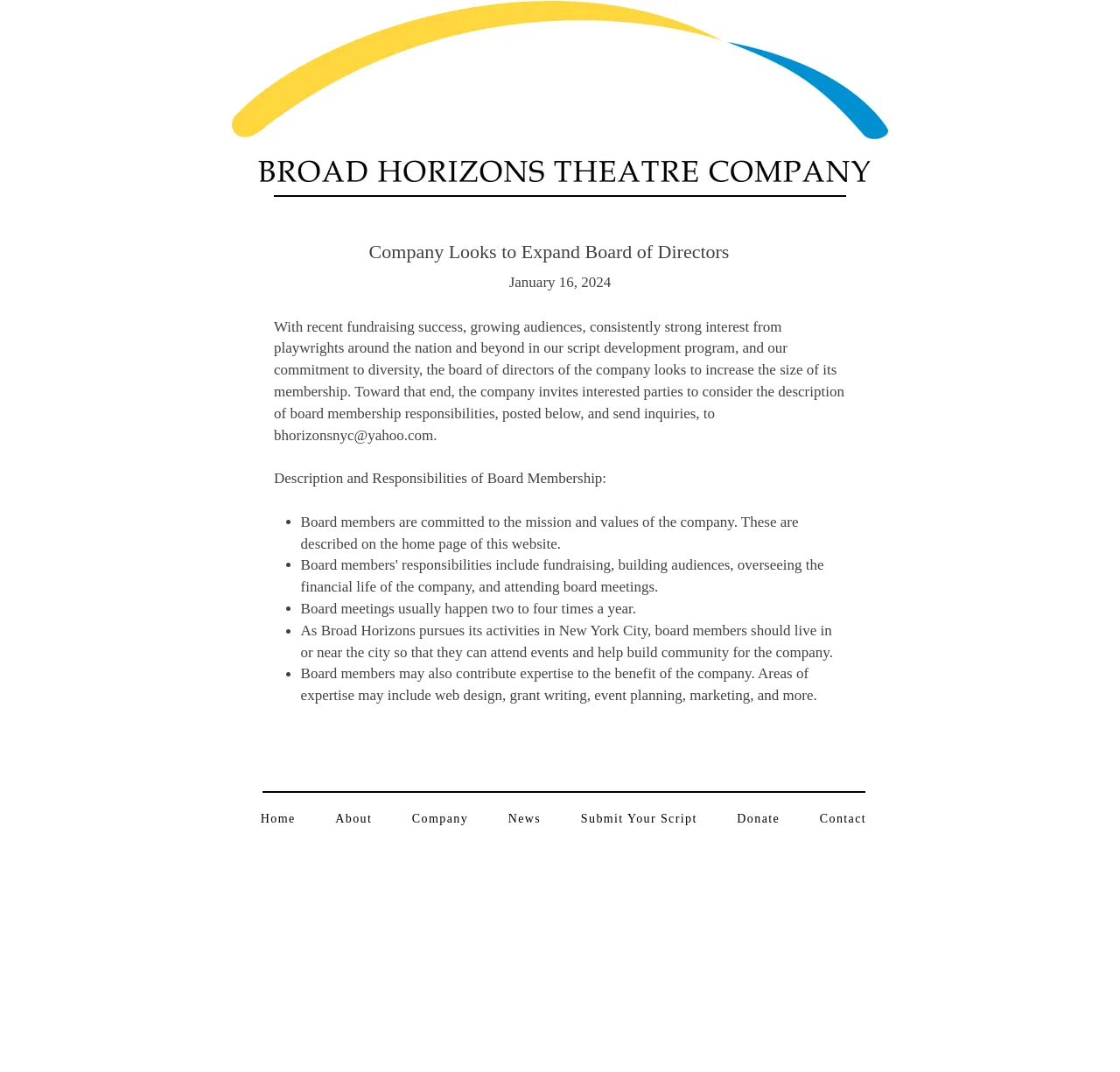Create a full and detailed caption for the entire webpage.

The webpage appears to be a company's website, specifically a page about joining the team. At the top, there is a main heading that reads "Company Looks to Expand Board of Directors". Below this heading, there is a date "January 16, 2024" and a paragraph of text that explains the company's intention to increase the size of its board of directors and invites interested parties to consider the description of board membership responsibilities.

The description of board membership responsibilities is listed below, with several bullet points that outline the commitments and expectations of board members. These include being committed to the company's mission and values, attending board meetings, living in or near New York City, and contributing expertise to the company.

At the bottom of the page, there is a navigation menu with links to other pages on the website, including "Home", "About", "Company", "News", "Submit Your Script", "Donate", and "Contact".